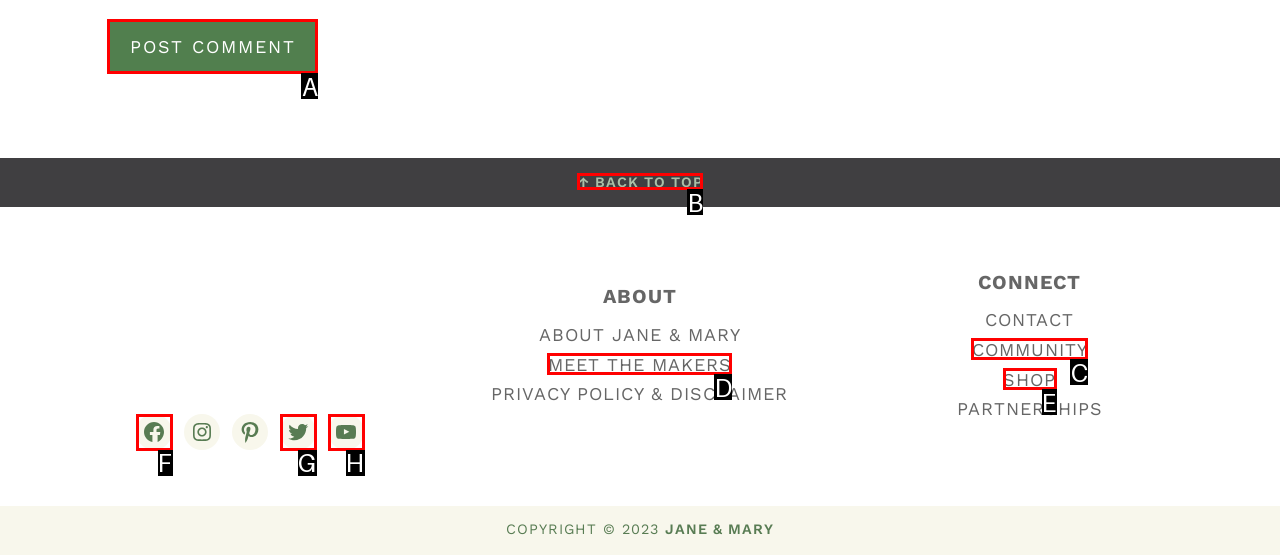Select the HTML element that needs to be clicked to carry out the task: Go back to top
Provide the letter of the correct option.

B